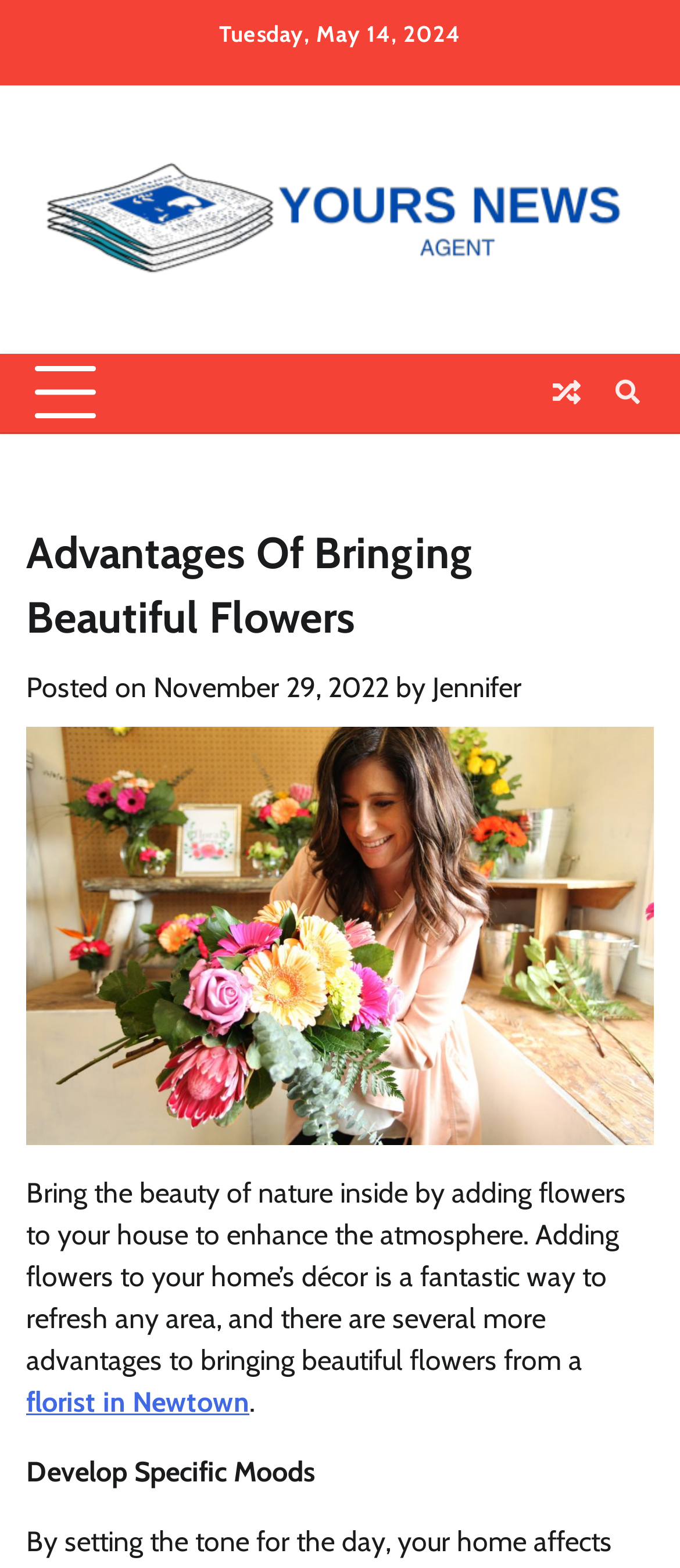Find the coordinates for the bounding box of the element with this description: "title="Search"".

[0.885, 0.234, 0.962, 0.267]